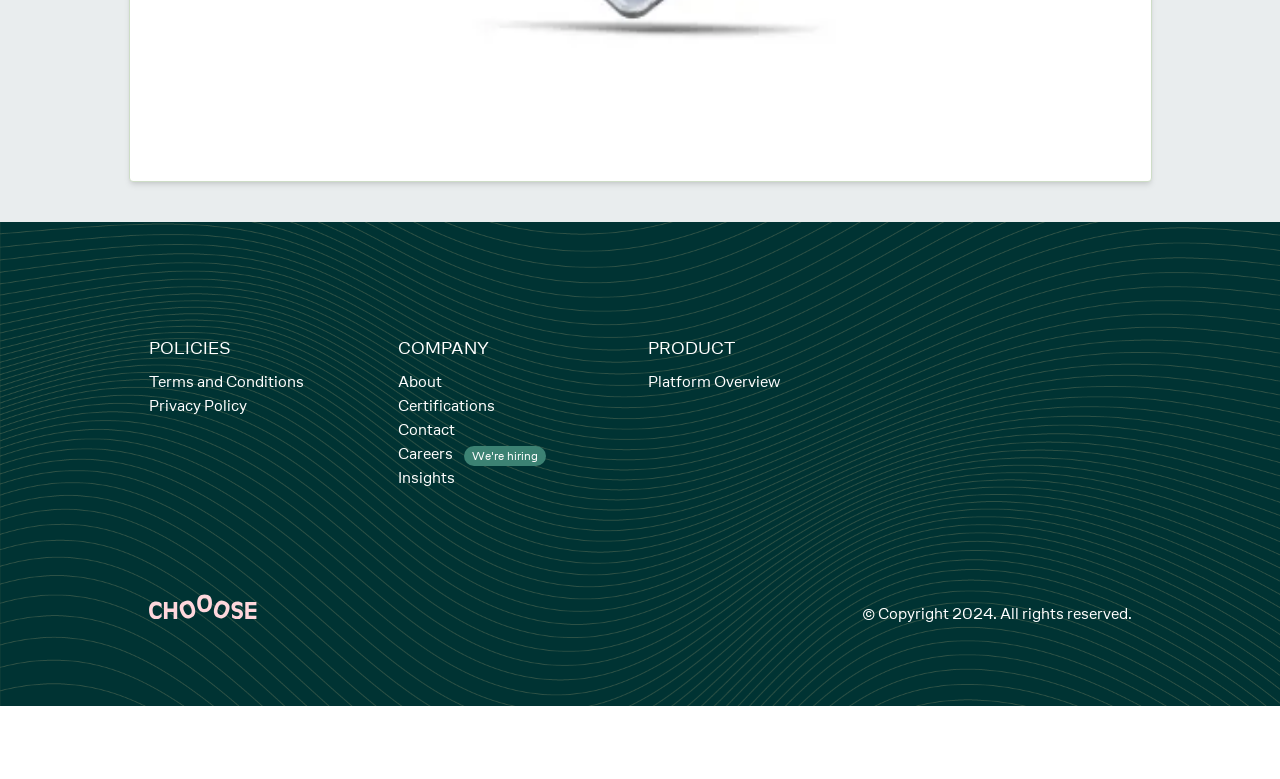Determine the bounding box coordinates for the element that should be clicked to follow this instruction: "Learn about the company". The coordinates should be given as four float numbers between 0 and 1, in the format [left, top, right, bottom].

[0.311, 0.477, 0.346, 0.504]